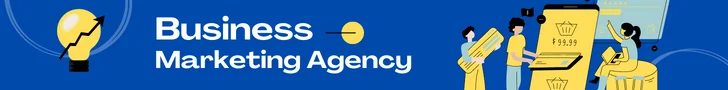Offer a detailed explanation of the image and its components.

The image features a vibrant graphic designed for a business marketing agency, set against a bold blue background. Prominently displayed is the text "Business Marketing Agency," emphasizing the agency's focus on professional marketing services. Accompanying the text are playful illustrations: a person holding a large light bulb, symbolizing ideas and innovation, and other figures engaged in various marketing activities, like analyzing data and strategizing. These elements together convey a sense of creativity and professionalism, aimed at attracting potential clients looking for effective marketing solutions.